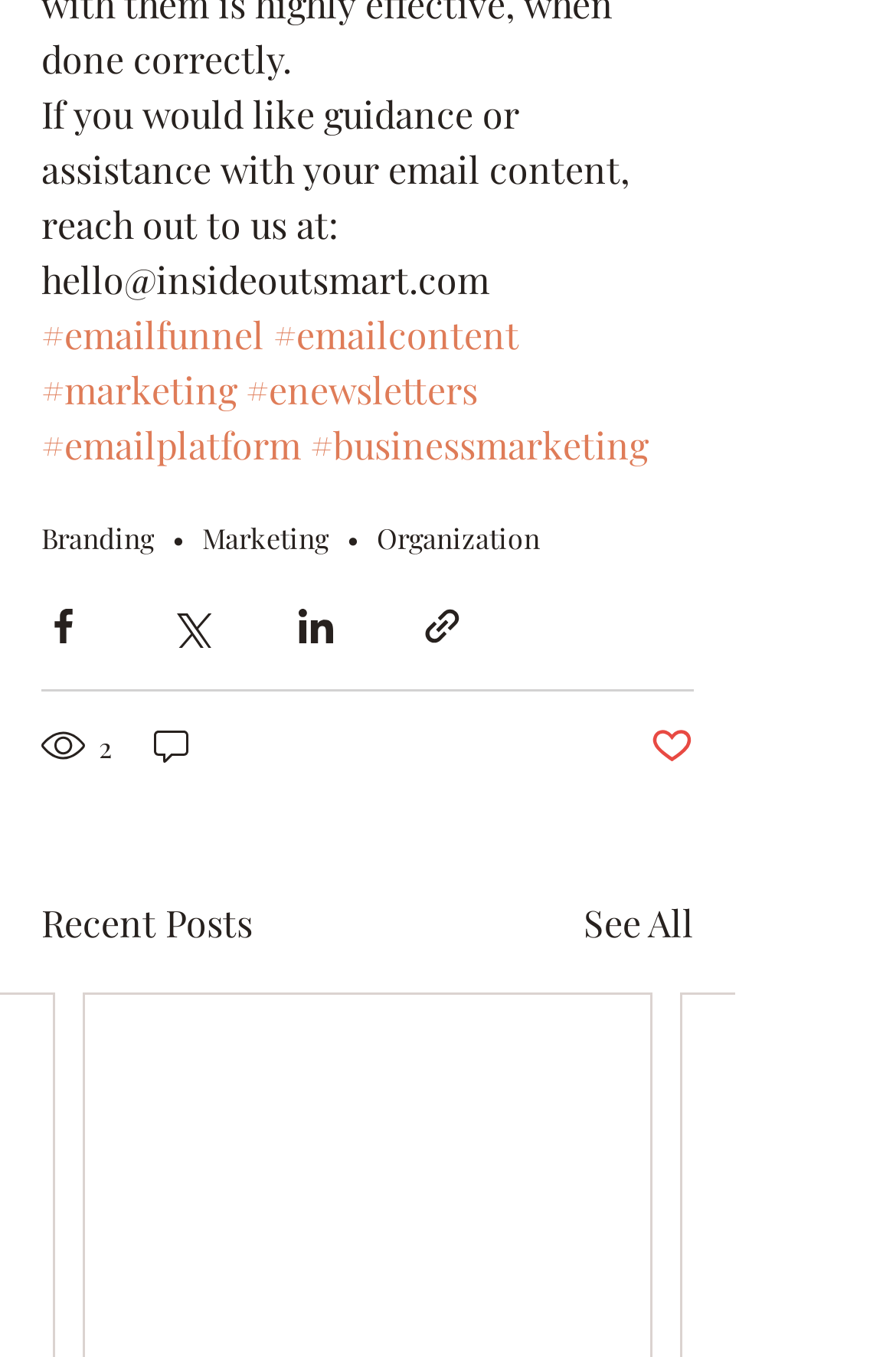Give the bounding box coordinates for this UI element: "Post not marked as liked". The coordinates should be four float numbers between 0 and 1, arranged as [left, top, right, bottom].

[0.726, 0.533, 0.774, 0.566]